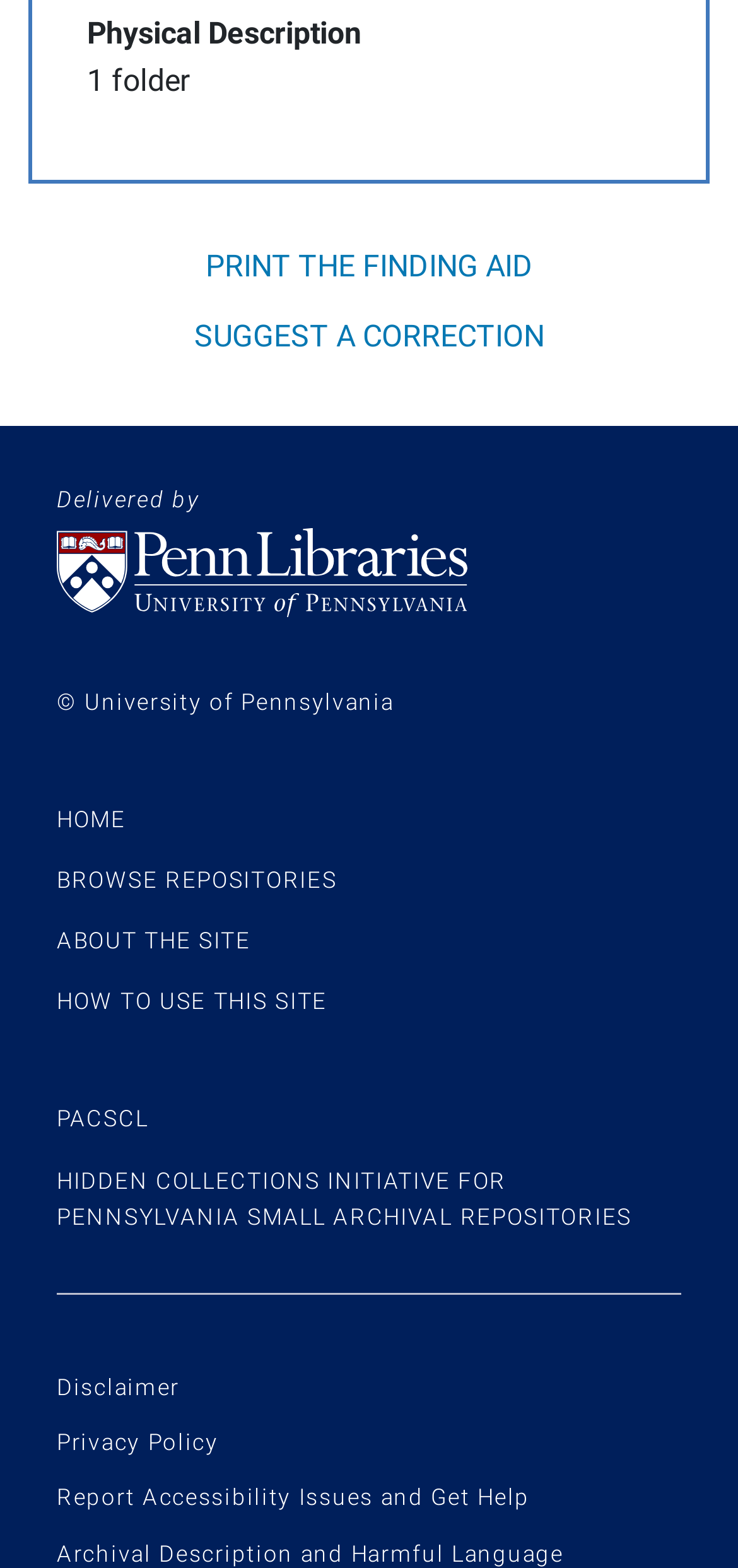Please locate the bounding box coordinates of the element that should be clicked to achieve the given instruction: "Learn about Sustainability".

None